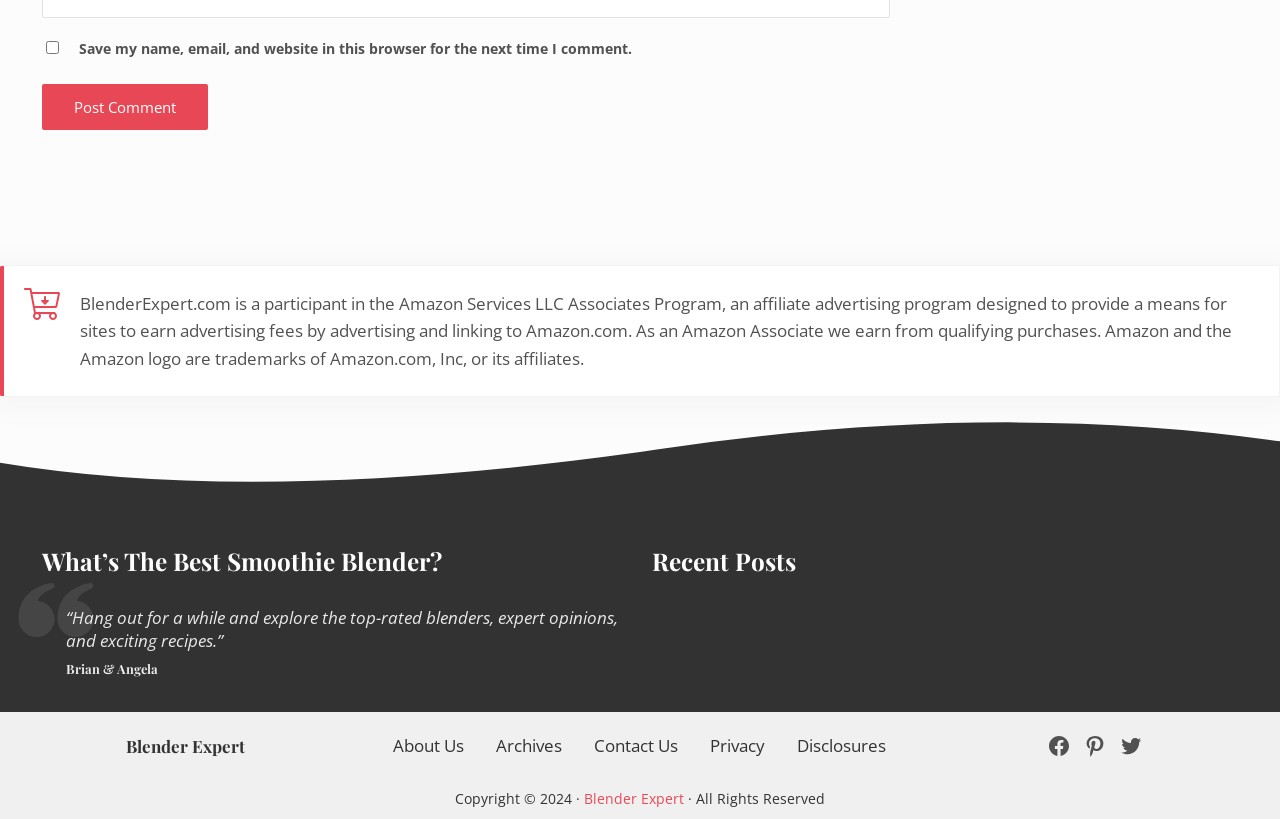Give a short answer using one word or phrase for the question:
How many recent posts are listed?

5